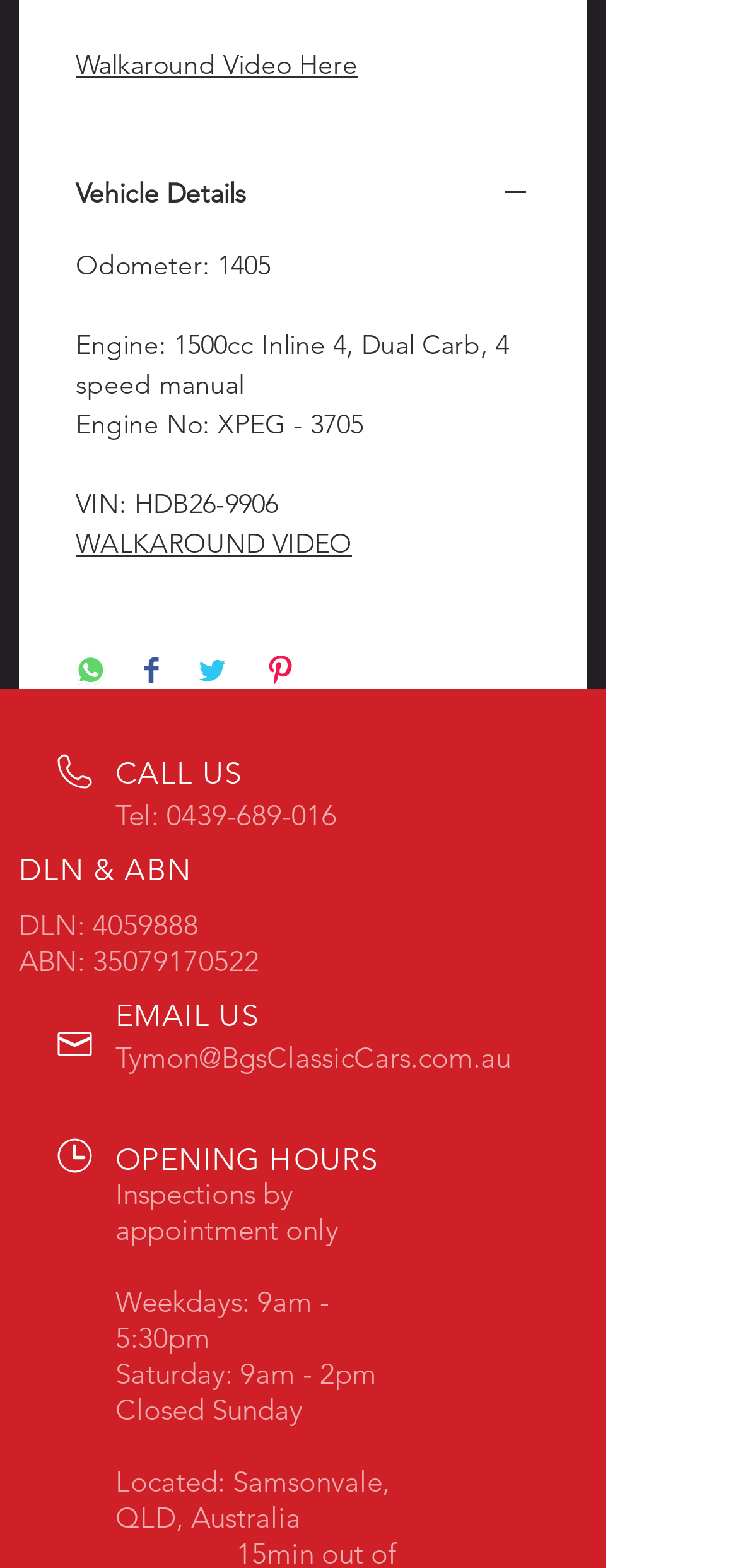Using the information from the screenshot, answer the following question thoroughly:
What are the opening hours of the showroom on weekdays?

The answer can be found in the 'OPENING HOURS' section, where it is mentioned as 'Weekdays: 9am - 5:30pm'.